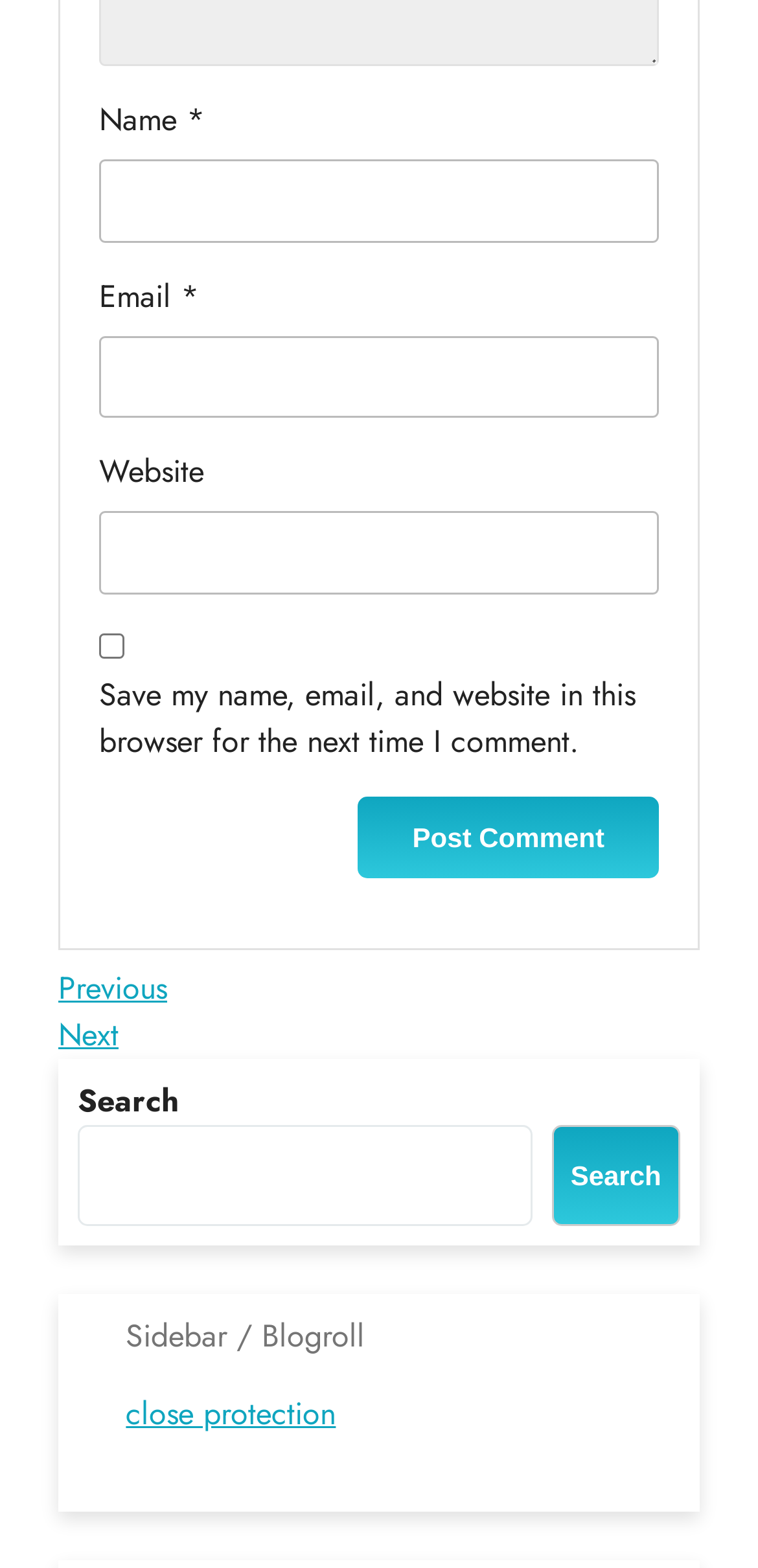Using the format (top-left x, top-left y, bottom-right x, bottom-right y), and given the element description, identify the bounding box coordinates within the screenshot: parent_node: Name * name="author"

[0.131, 0.101, 0.869, 0.154]